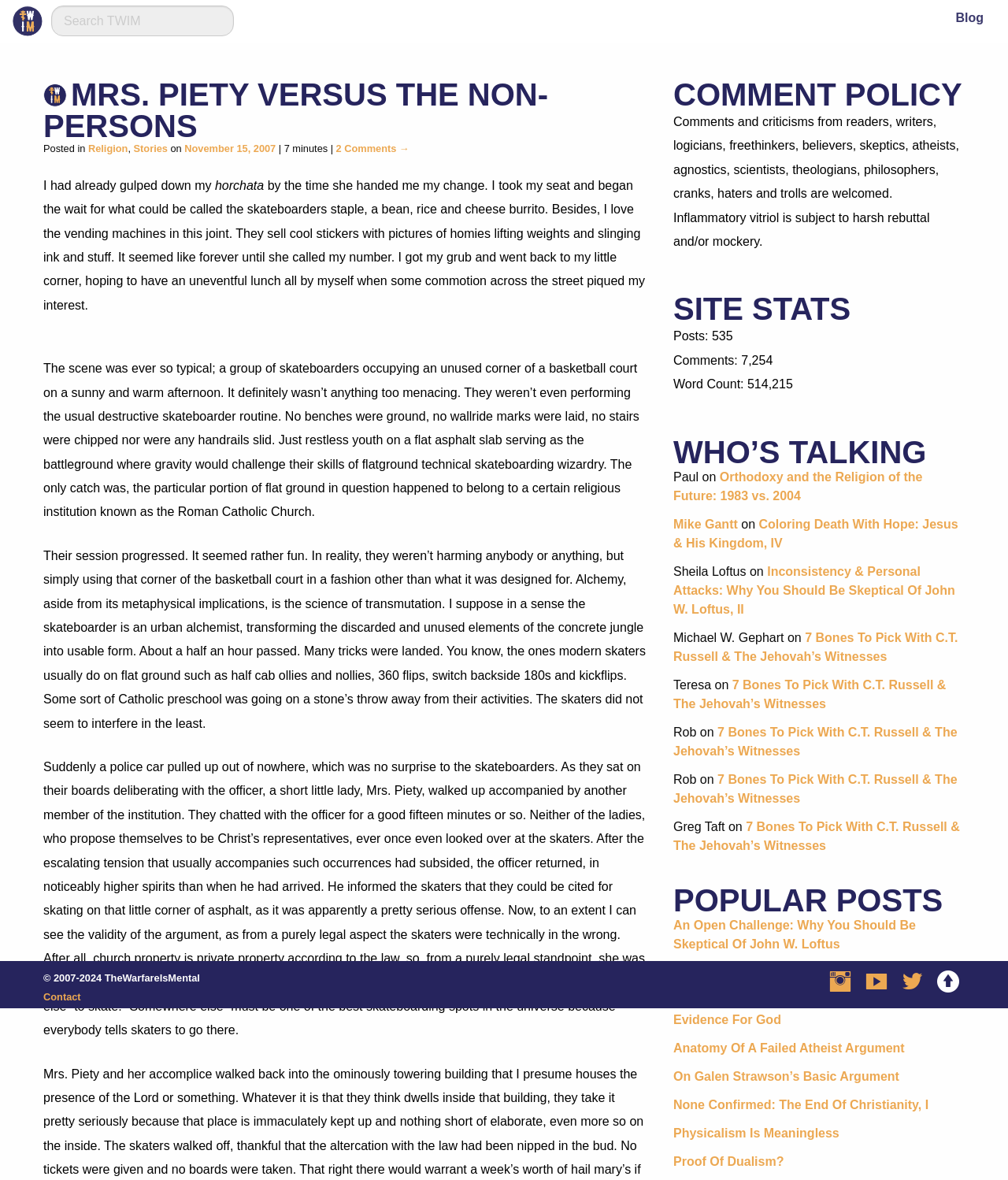Please provide a comprehensive answer to the question based on the screenshot: How many comments are there on the blog post?

I found the link element with the text '2 Comments →' which indicates that there are 2 comments on the blog post.